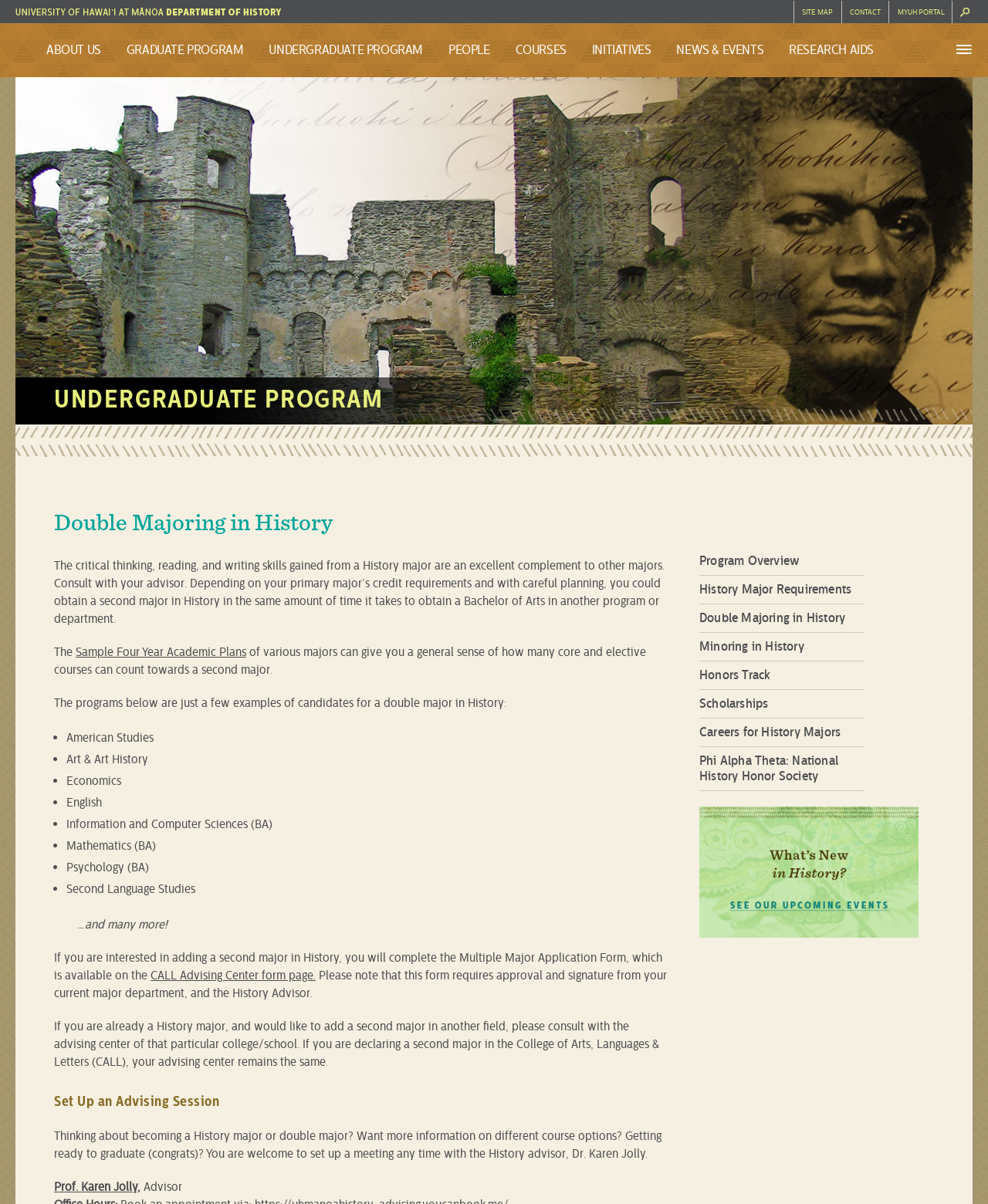What is the main topic of this webpage?
We need a detailed and exhaustive answer to the question. Please elaborate.

Based on the webpage content, I can see that the main topic is about double majoring in History, specifically at the University of Hawaiʻi at Mānoa Department of History. The webpage provides information on how to double major in History, the benefits of doing so, and the requirements for it.